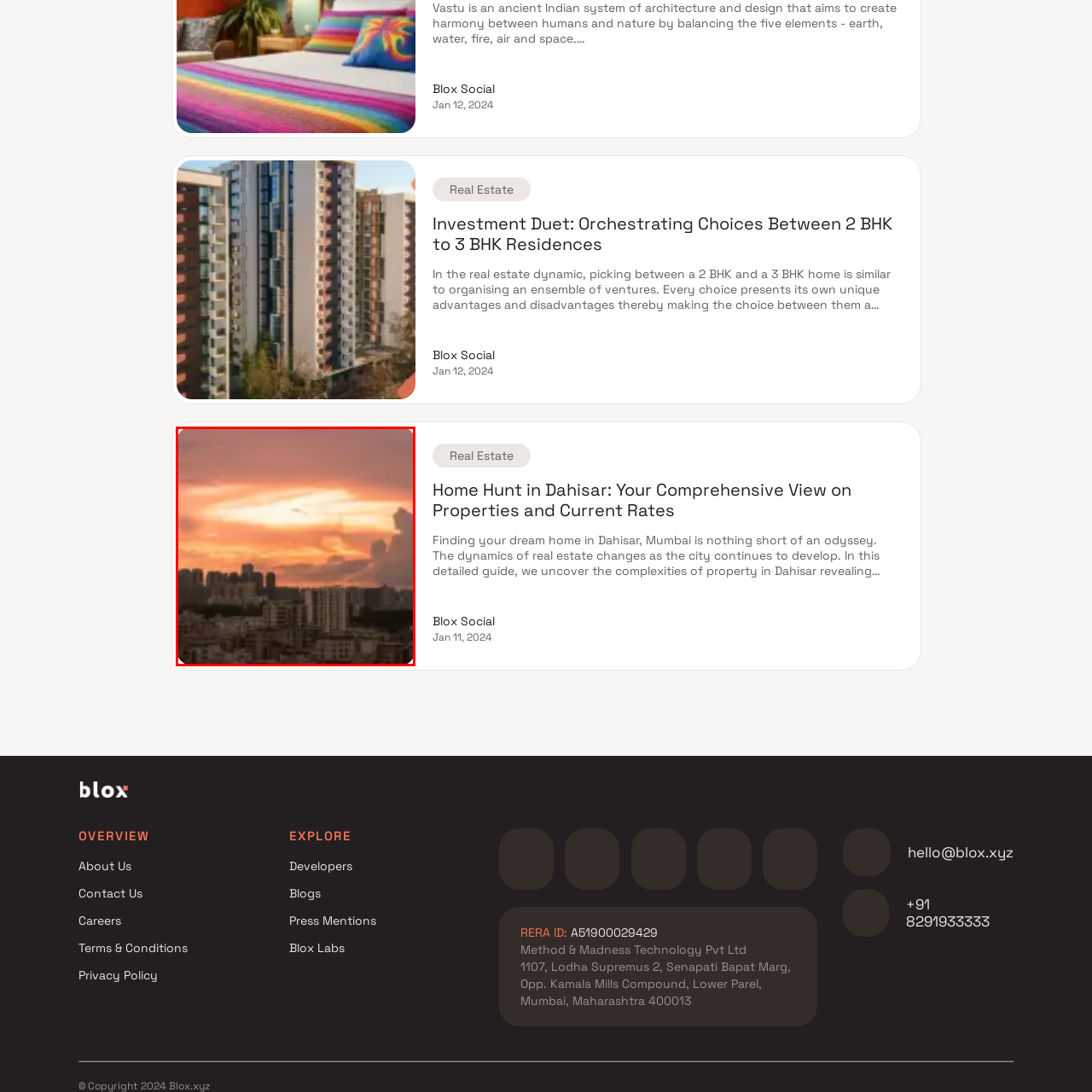Direct your attention to the image within the red boundary, What type of buildings are in the foreground of the image?
 Respond with a single word or phrase.

High-rise buildings